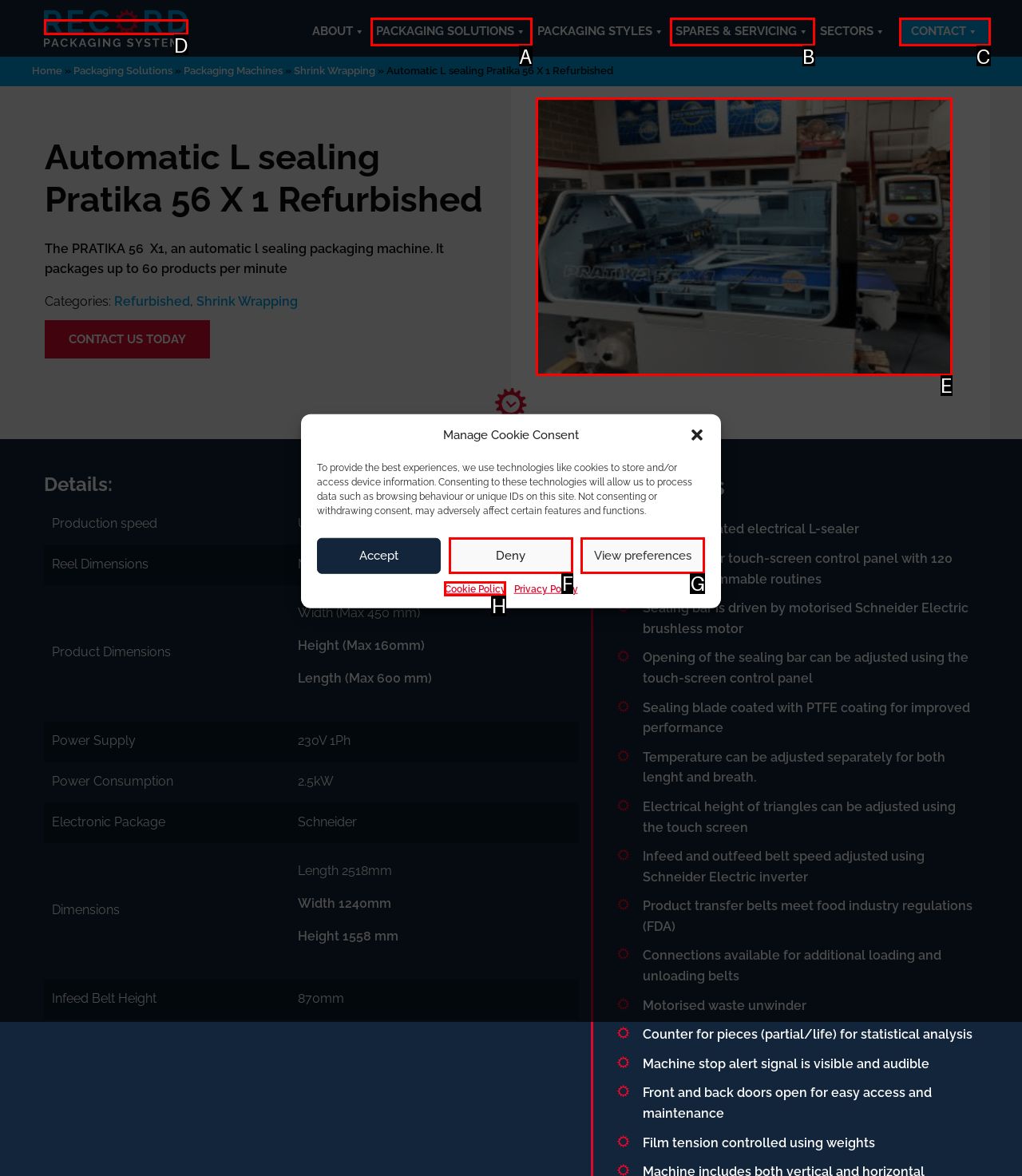Identify which HTML element matches the description: title="Pratika x 1 600x400"
Provide your answer in the form of the letter of the correct option from the listed choices.

E